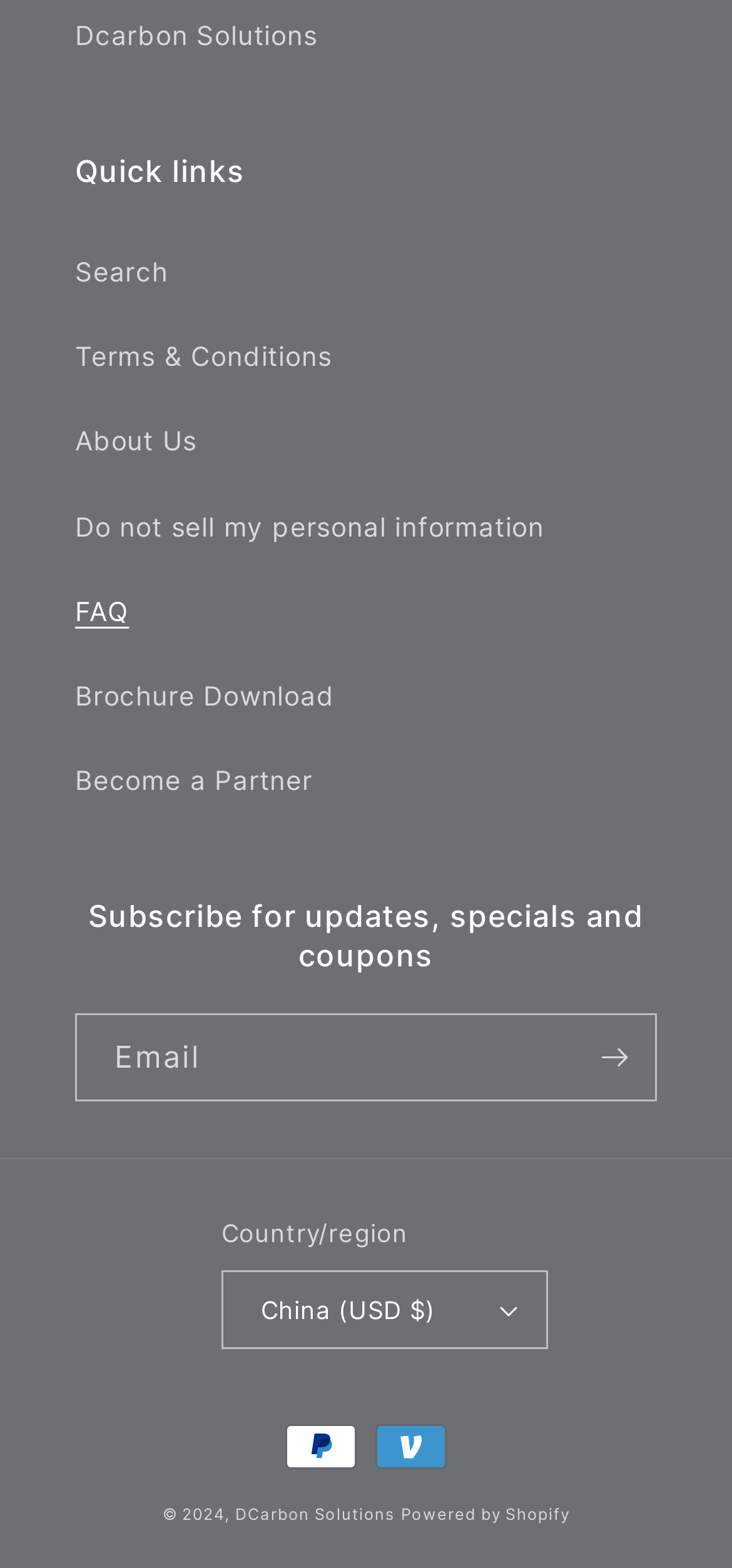Predict the bounding box of the UI element that fits this description: "Brochure Download".

[0.103, 0.416, 0.897, 0.47]